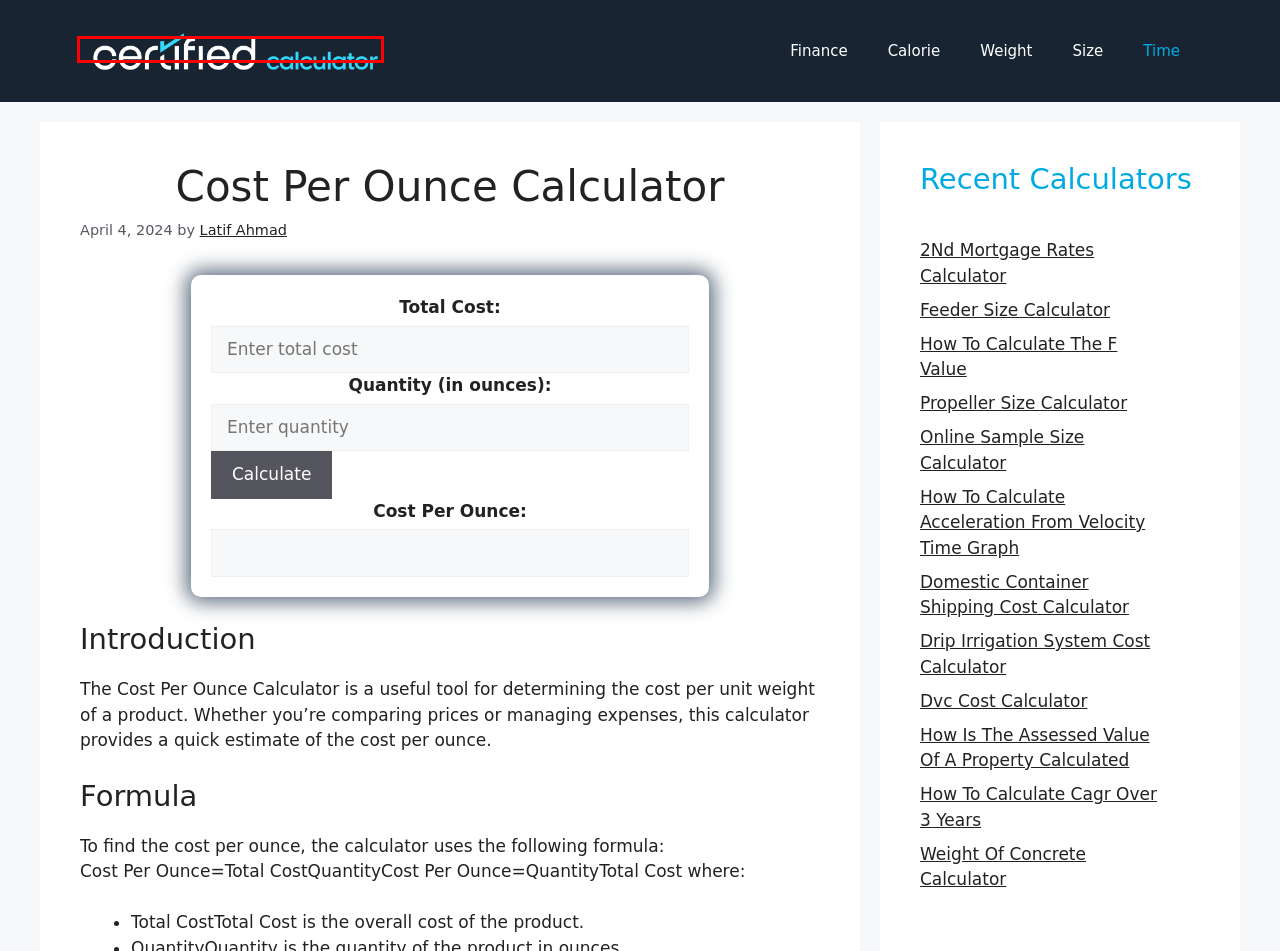Observe the webpage screenshot and focus on the red bounding box surrounding a UI element. Choose the most appropriate webpage description that corresponds to the new webpage after clicking the element in the bounding box. Here are the candidates:
A. Finance Calculator Archives - Certified Calculator
B. Size Calculator Archives - Certified Calculator
C. Propeller Size Calculator - Certified Calculator
D. How To Calculate The F Value - Certified Calculator
E. Online Sample Size Calculator - Certified Calculator
F. 2Nd Mortgage Rates Calculator - Certified Calculator
G. Time Calculator Archives - Certified Calculator
H. Certified Calculator - Free Online Calculators

H